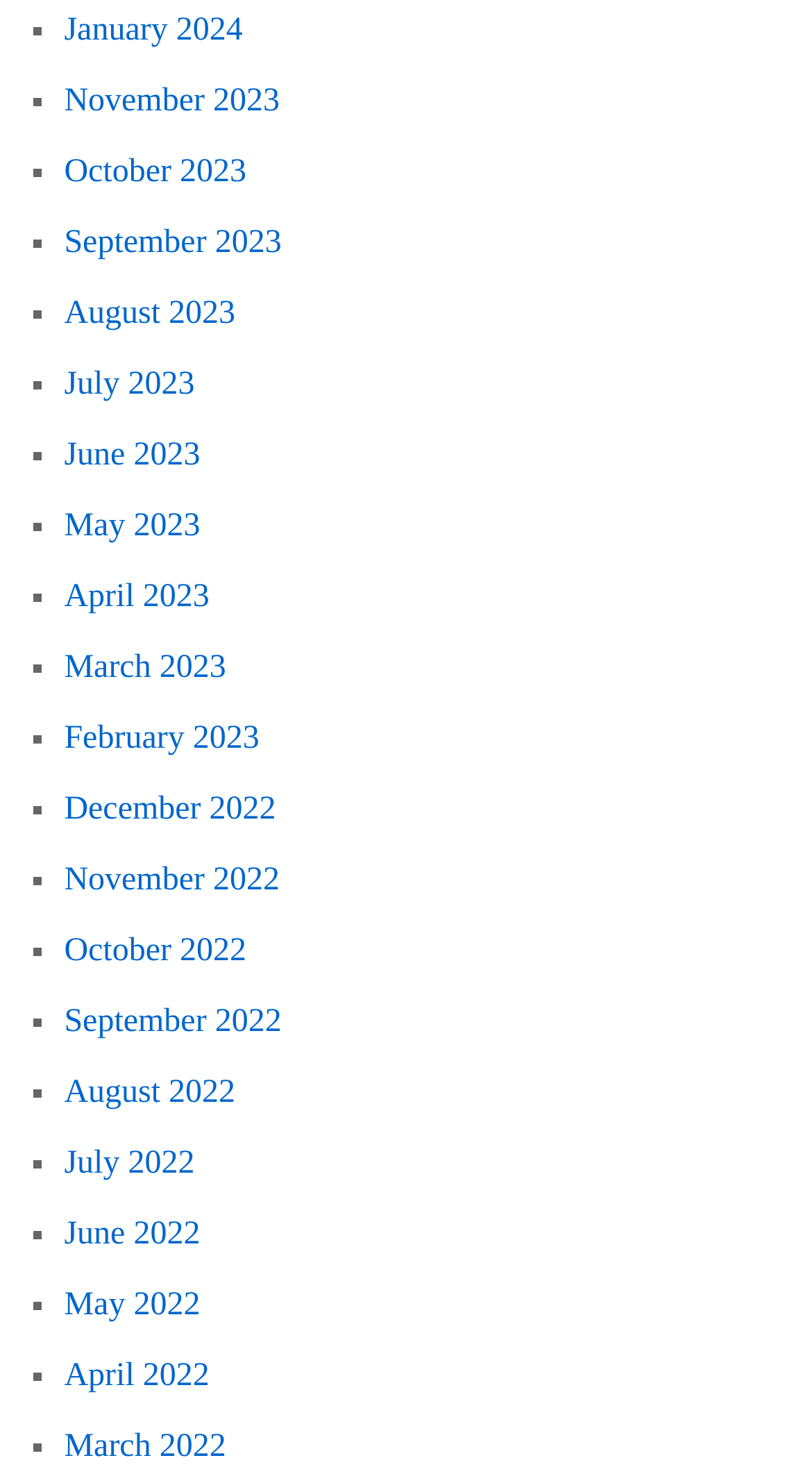Can you pinpoint the bounding box coordinates for the clickable element required for this instruction: "View October 2023"? The coordinates should be four float numbers between 0 and 1, i.e., [left, top, right, bottom].

[0.079, 0.103, 0.303, 0.127]